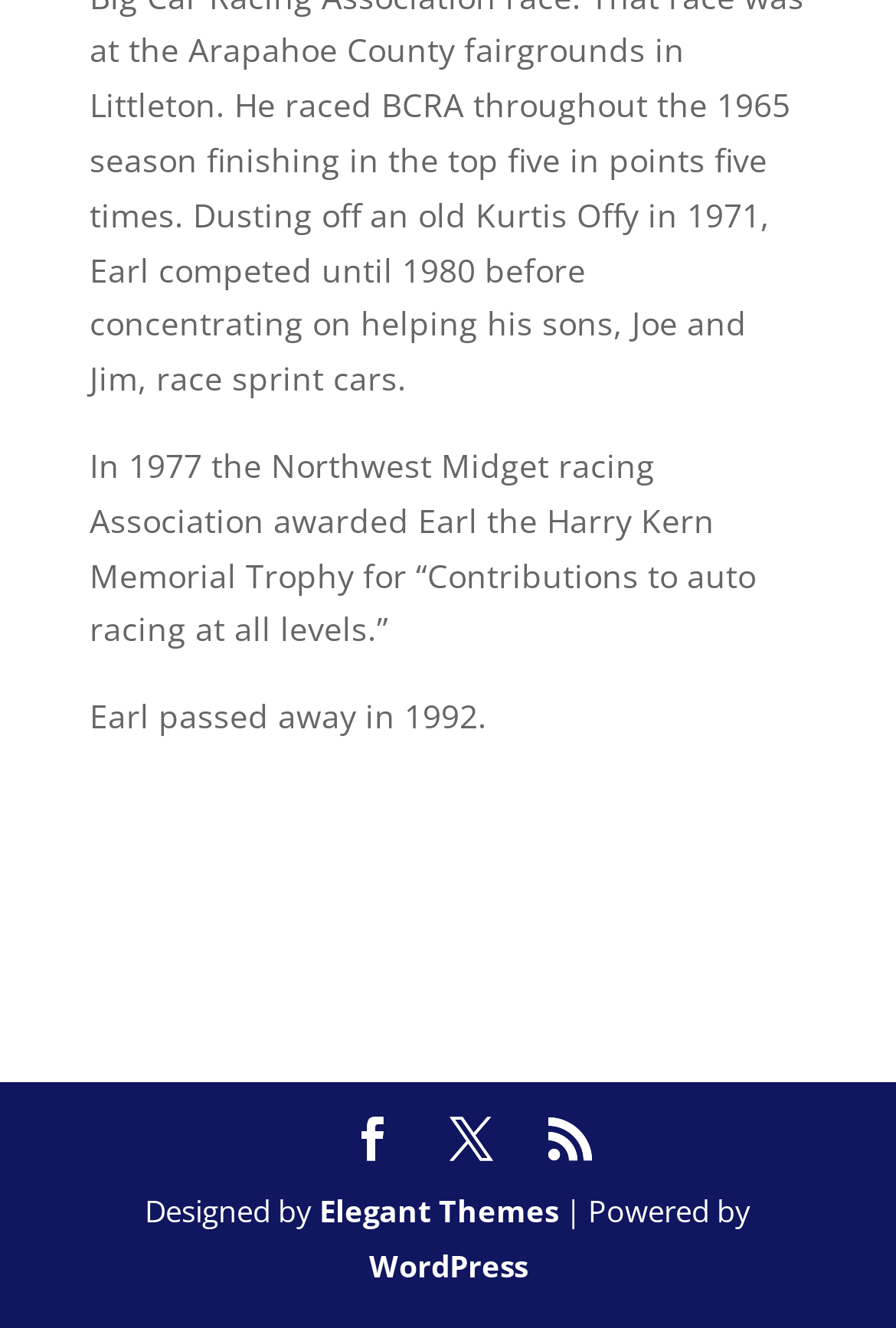When did Earl pass away?
Please describe in detail the information shown in the image to answer the question.

The StaticText element with bounding box coordinates [0.1, 0.523, 0.544, 0.556] states that Earl passed away in 1992.